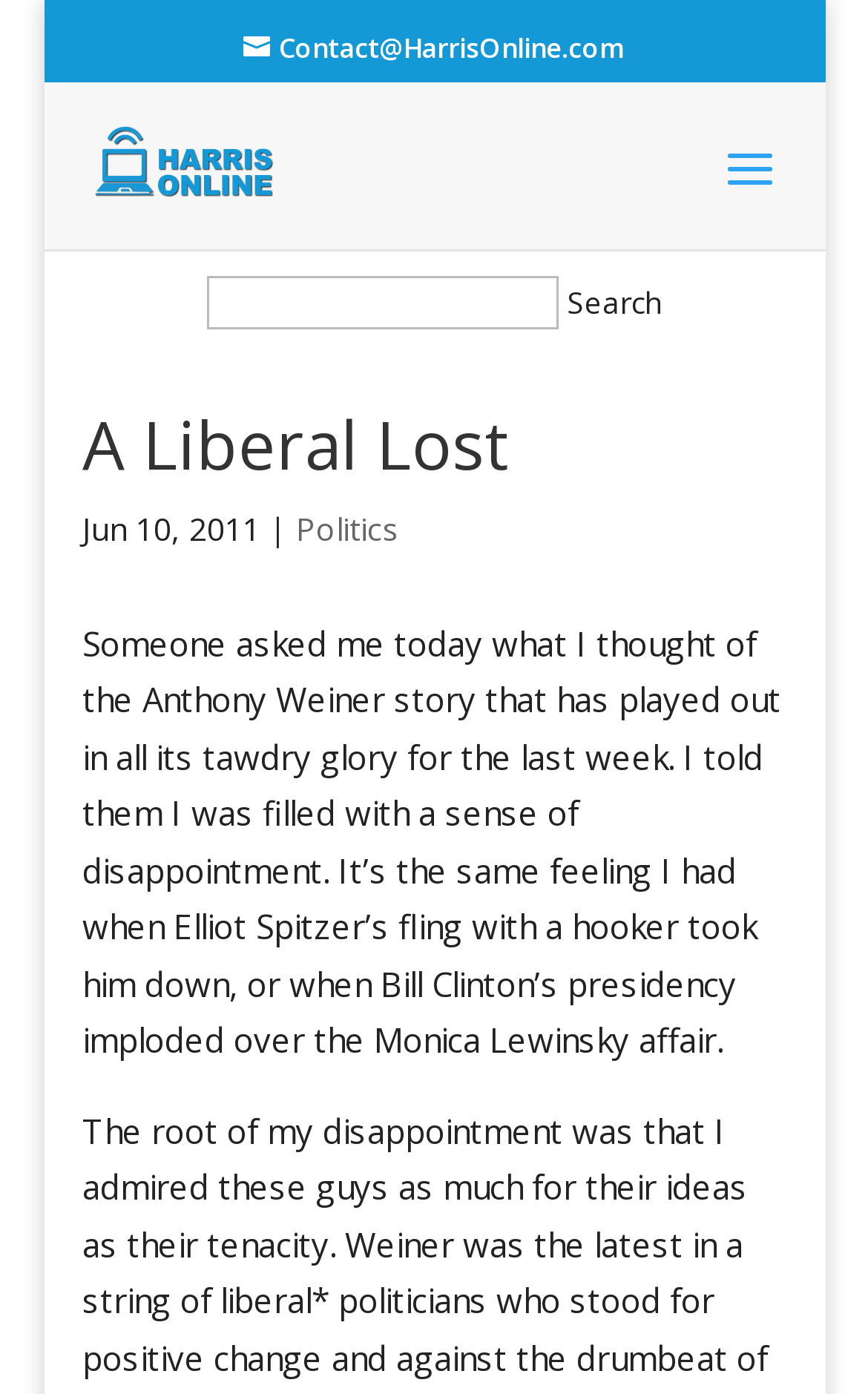Based on the image, please respond to the question with as much detail as possible:
What is the author's email address?

The author's email address can be found in the top section of the webpage, where it is written as a link with the icon of an envelope.